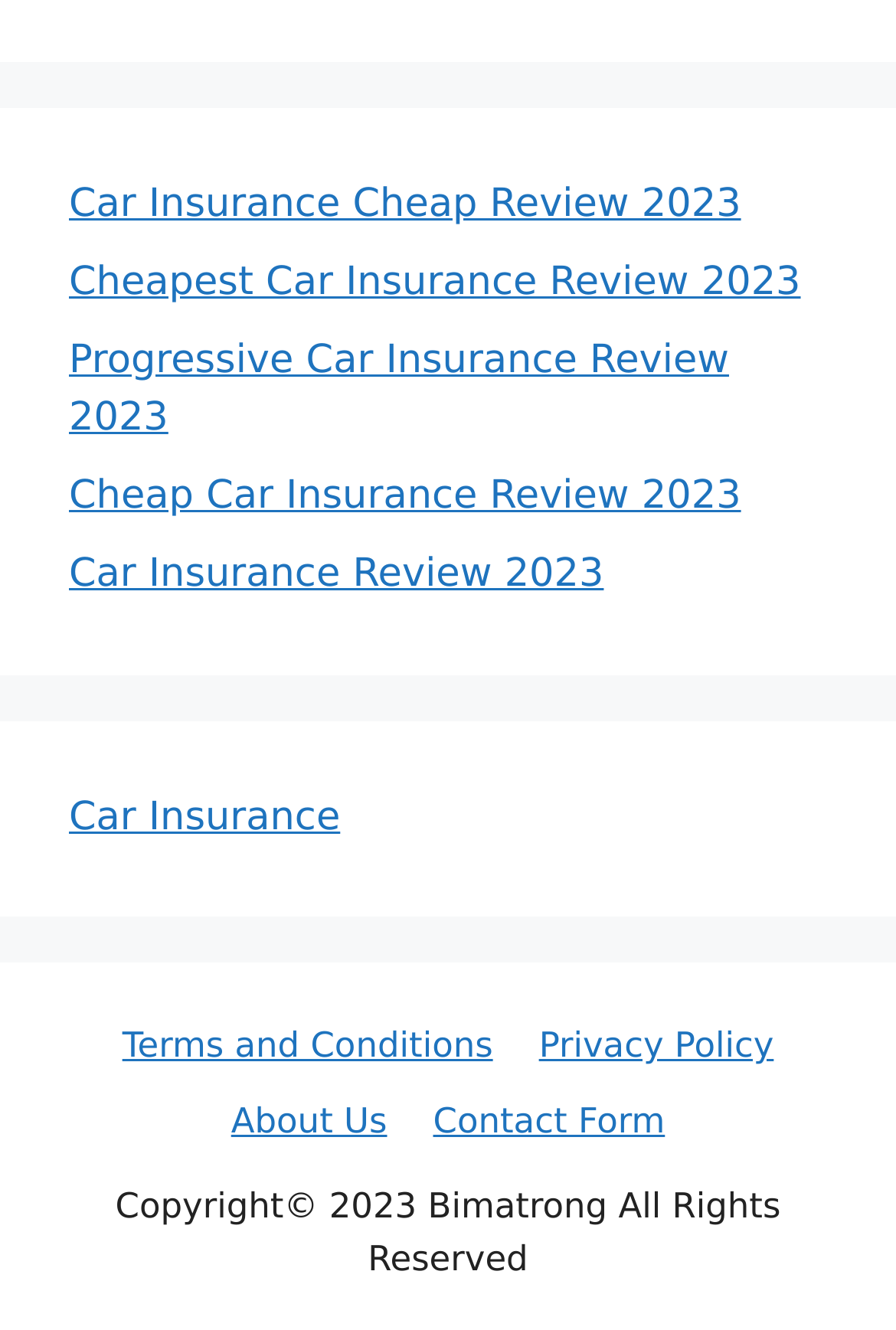Highlight the bounding box coordinates of the element you need to click to perform the following instruction: "Click on Car Insurance Cheap Review 2023."

[0.077, 0.136, 0.827, 0.171]